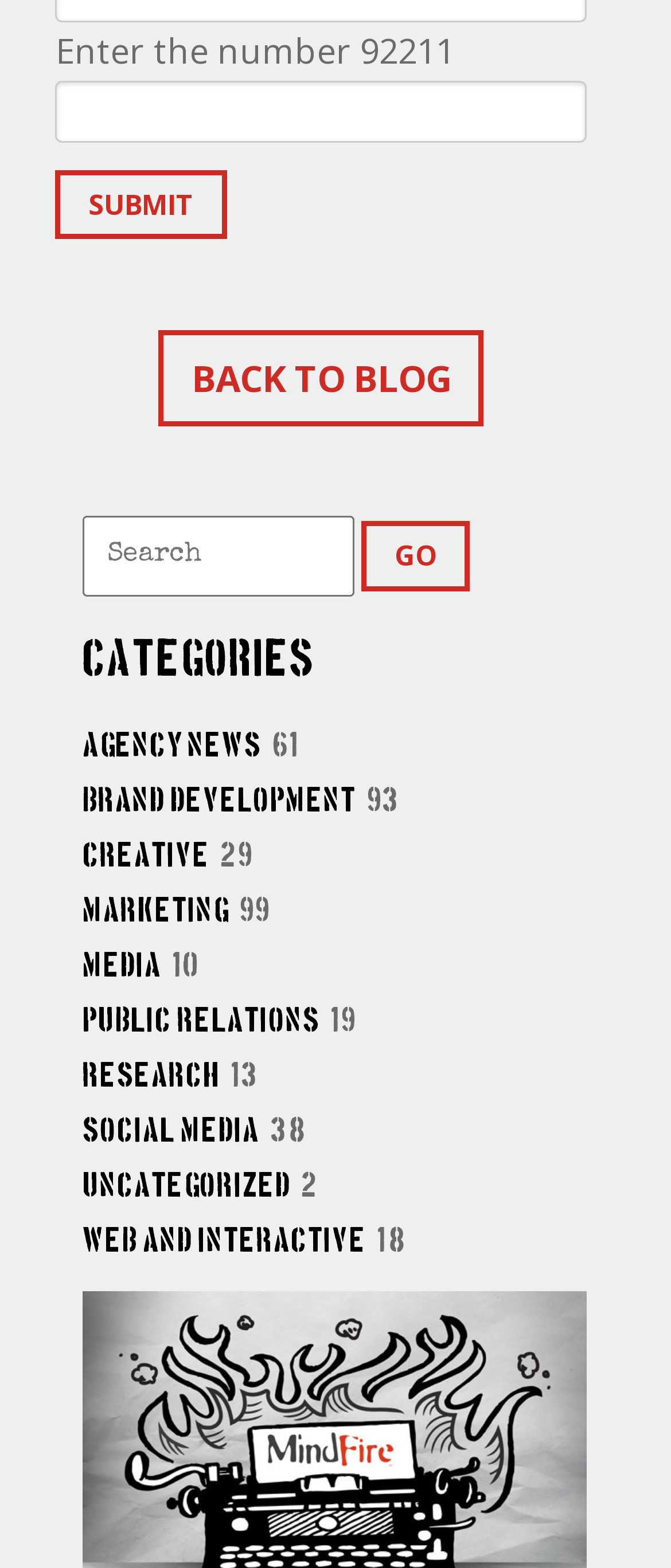Using the format (top-left x, top-left y, bottom-right x, bottom-right y), provide the bounding box coordinates for the described UI element. All values should be floating point numbers between 0 and 1: Back to Blog

[0.237, 0.21, 0.722, 0.272]